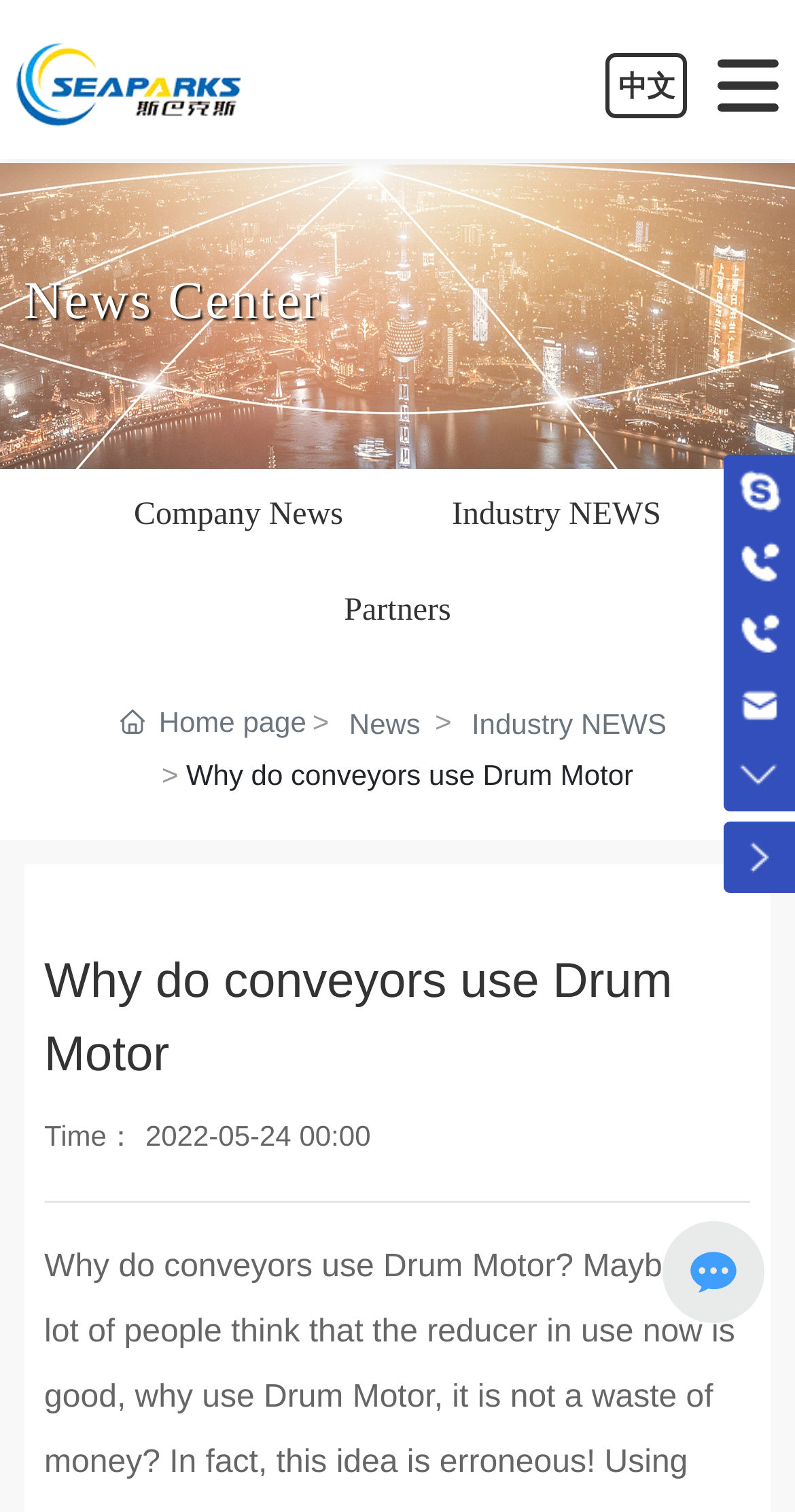Based on what you see in the screenshot, provide a thorough answer to this question: What is the date of the current news?

The date of the current news can be found below the topic of the news, which is '2022-05-24'.